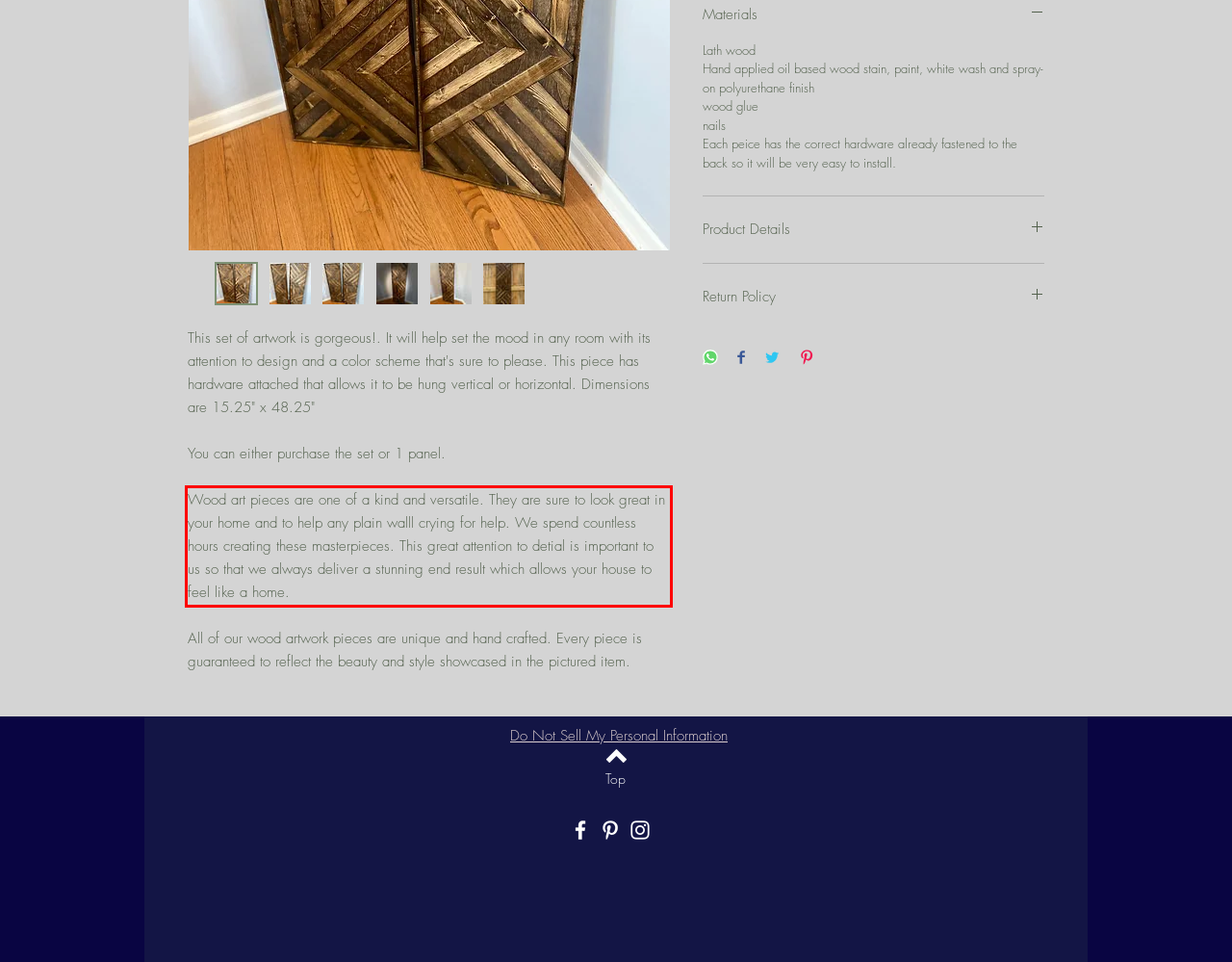The screenshot you have been given contains a UI element surrounded by a red rectangle. Use OCR to read and extract the text inside this red rectangle.

Wood art pieces are one of a kind and versatile. They are sure to look great in your home and to help any plain walll crying for help. We spend countless hours creating these masterpieces. This great attention to detial is important to us so that we always deliver a stunning end result which allows your house to feel like a home.